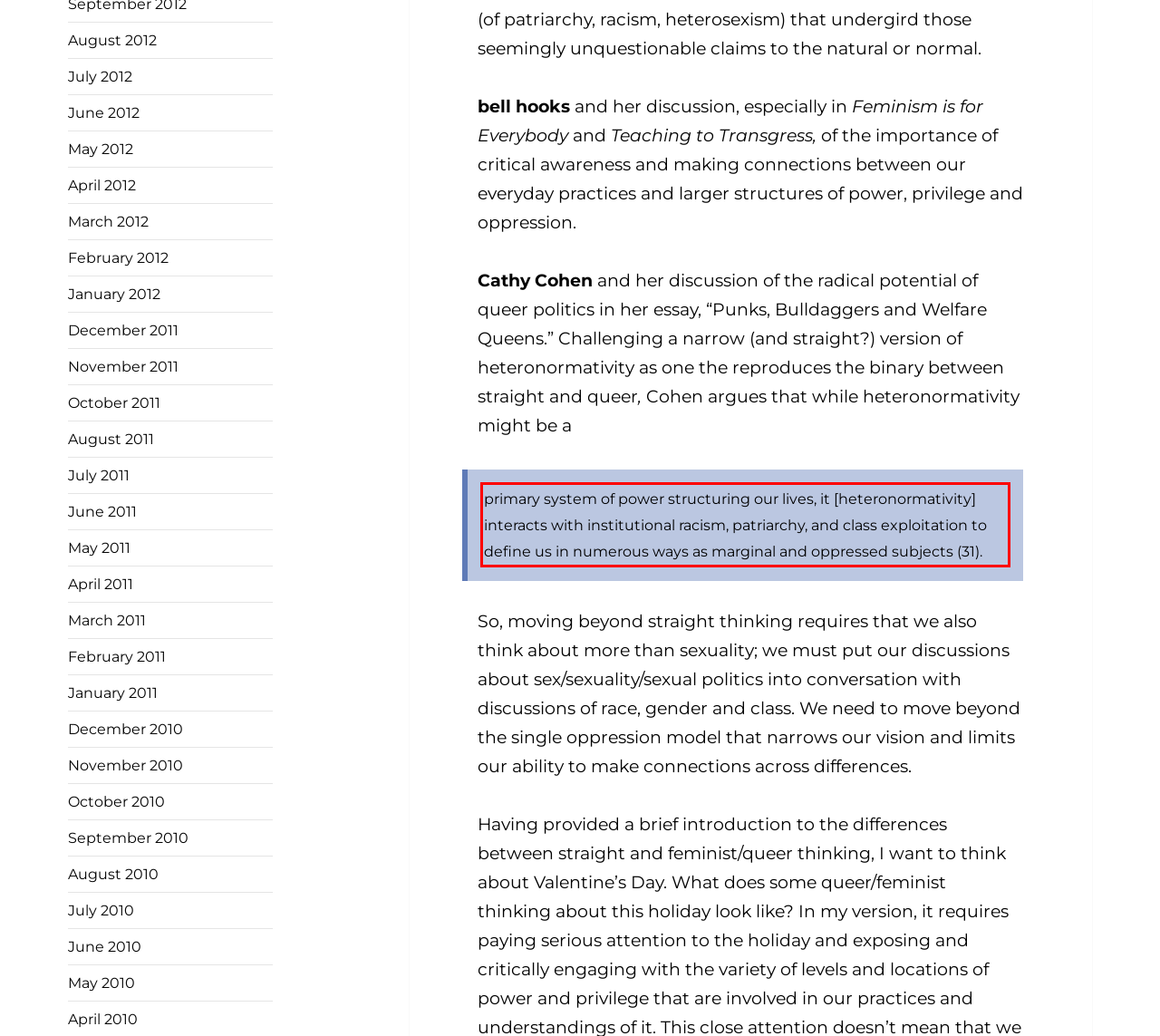You have a screenshot of a webpage, and there is a red bounding box around a UI element. Utilize OCR to extract the text within this red bounding box.

primary system of power structuring our lives, it [heteronormativity] interacts with institutional racism, patriarchy, and class exploitation to define us in numerous ways as marginal and oppressed subjects (31).